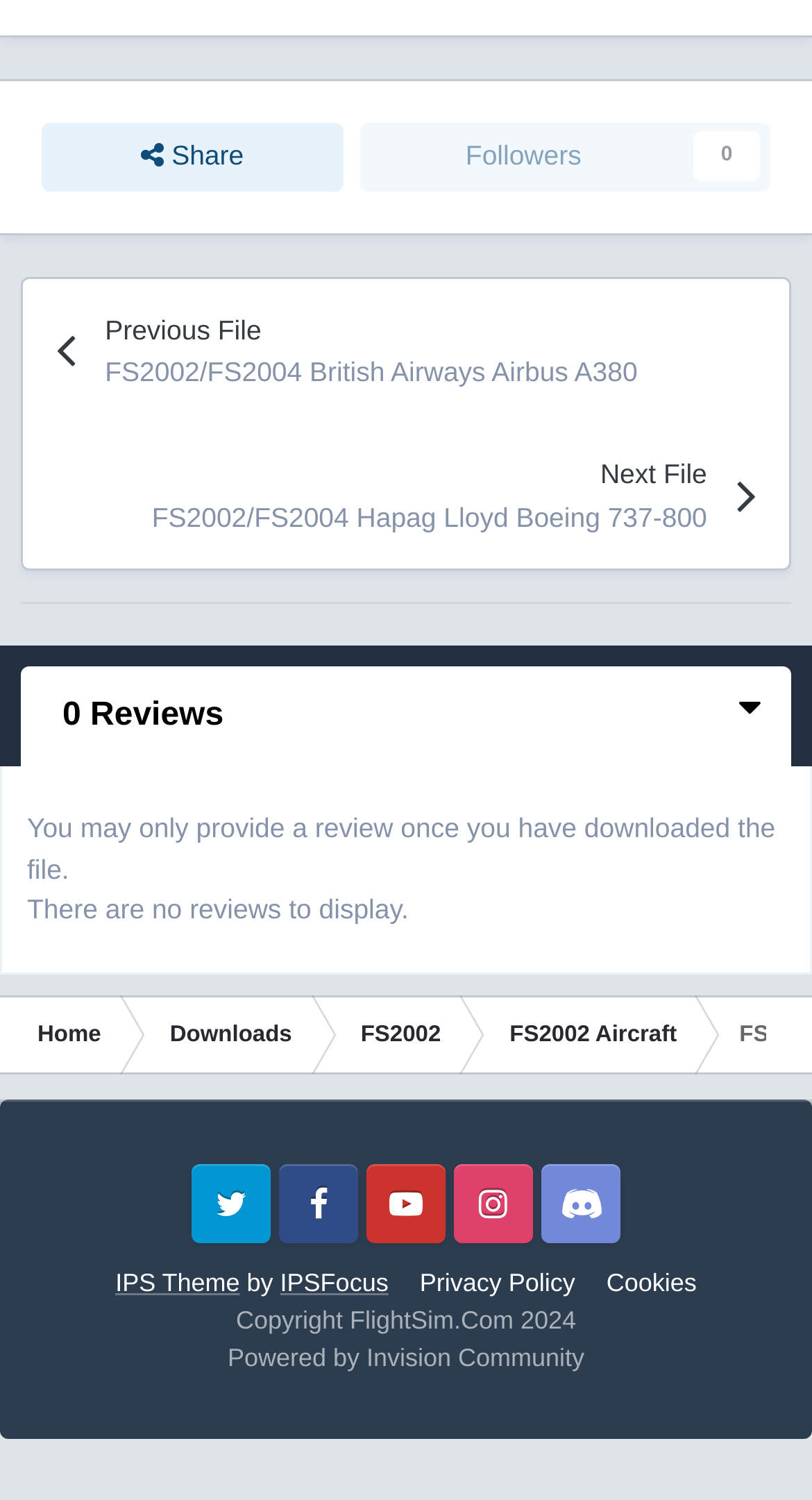What is the current file being displayed?
Answer the question in as much detail as possible.

I determined this by looking at the link with the text 'Previous File FS2002/FS2004 British Airways Airbus A380' which suggests that the current file being displayed is the one preceding this link.